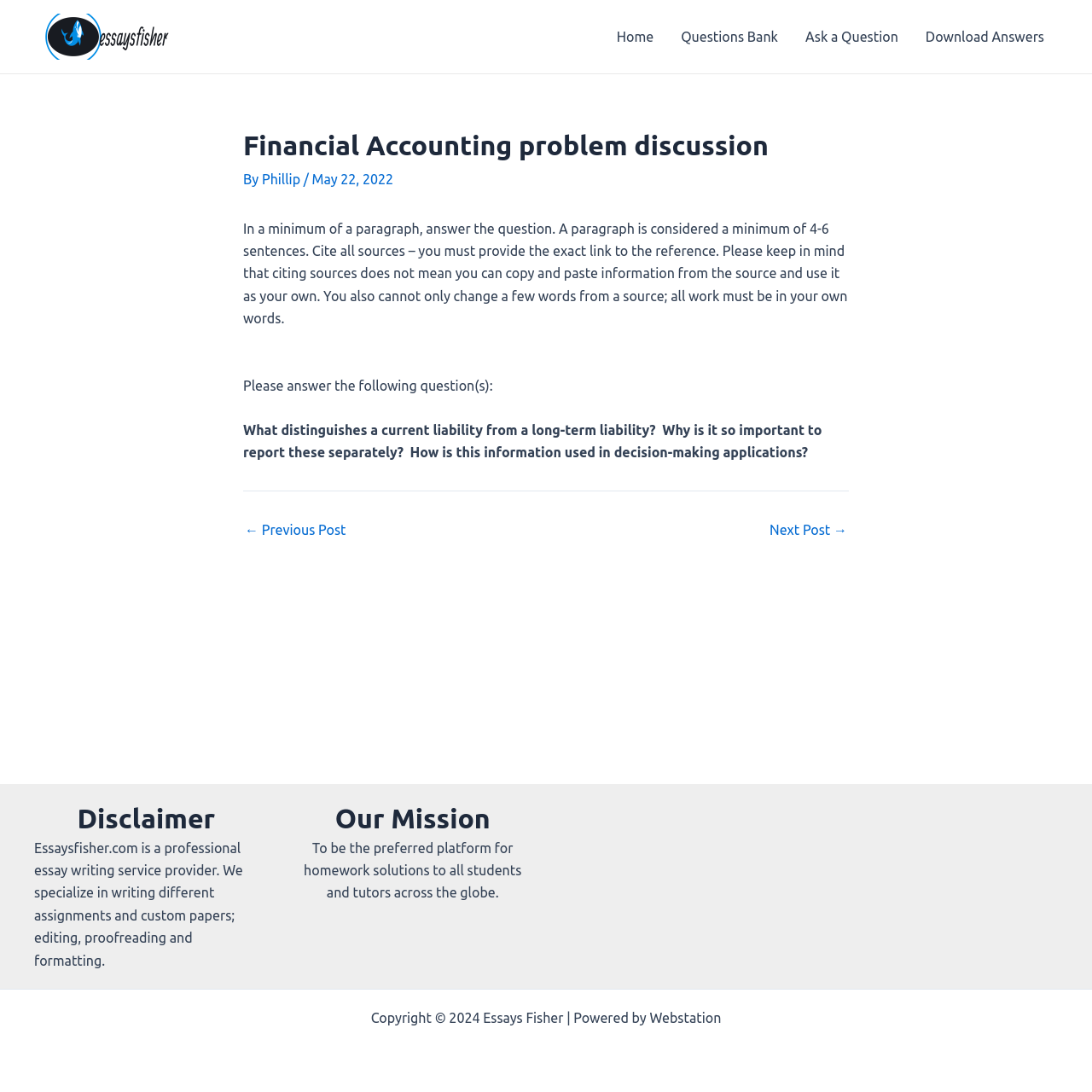Based on the element description: "Questions Bank", identify the UI element and provide its bounding box coordinates. Use four float numbers between 0 and 1, [left, top, right, bottom].

[0.611, 0.002, 0.725, 0.065]